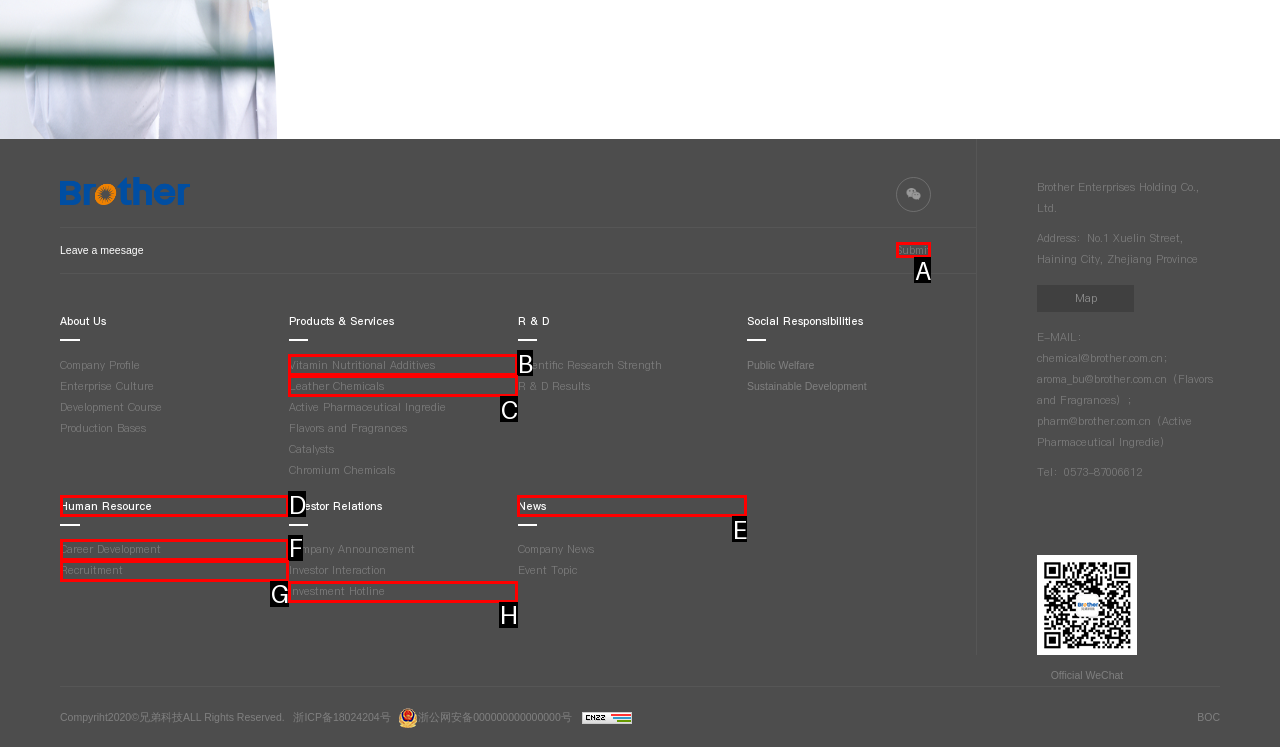Decide which HTML element to click to complete the task: Click the 'Submit' button Provide the letter of the appropriate option.

A